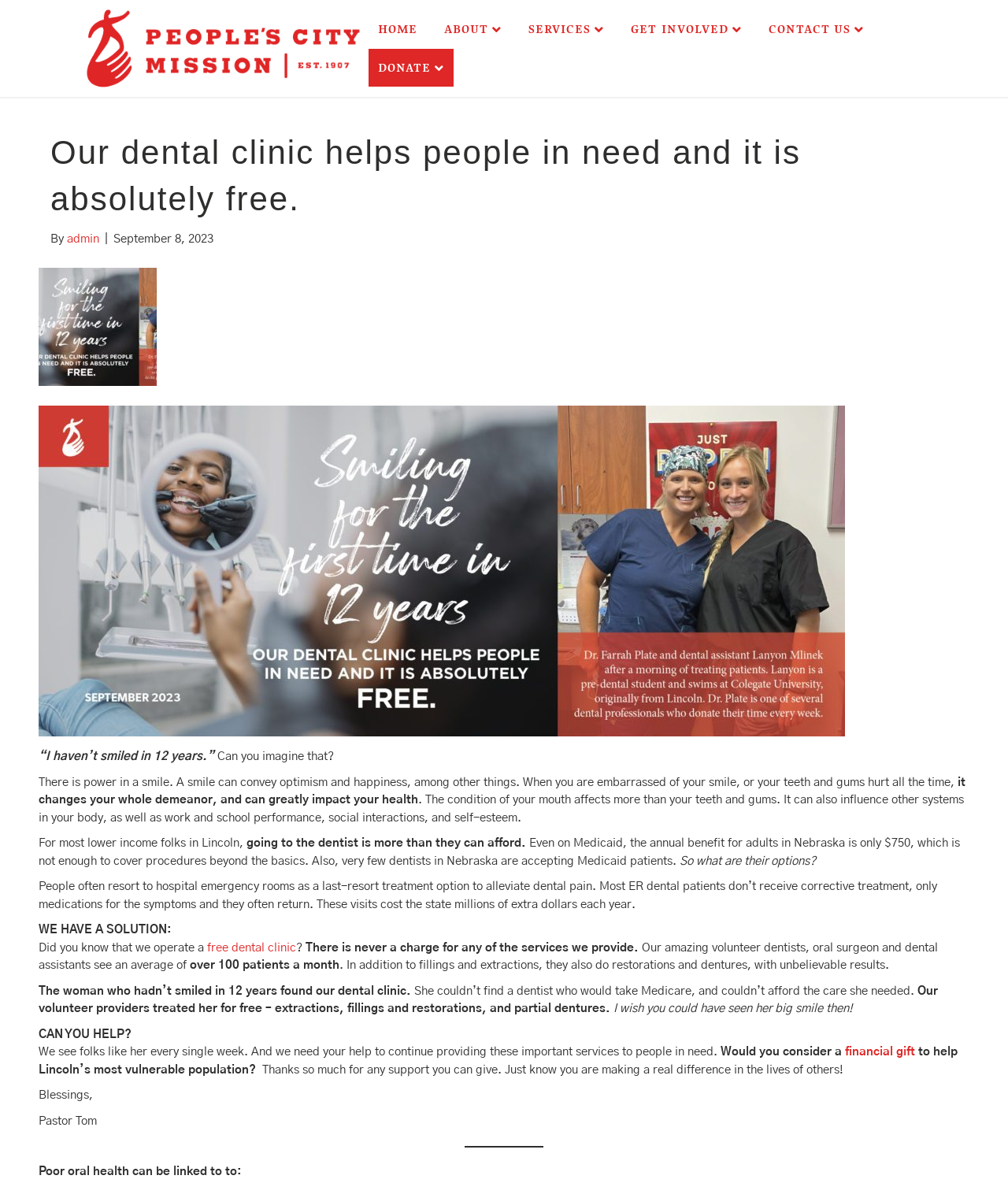Answer the question below in one word or phrase:
What is the condition of the woman who hadn't smiled in 12 years?

She needed dental care